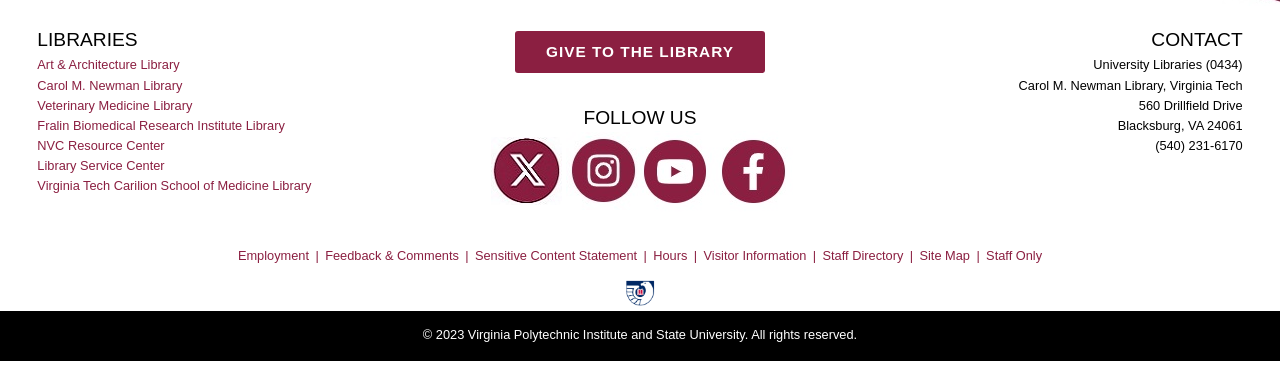Locate the bounding box of the UI element with the following description: "GIVE TO THE LIBRARY".

[0.403, 0.08, 0.597, 0.19]